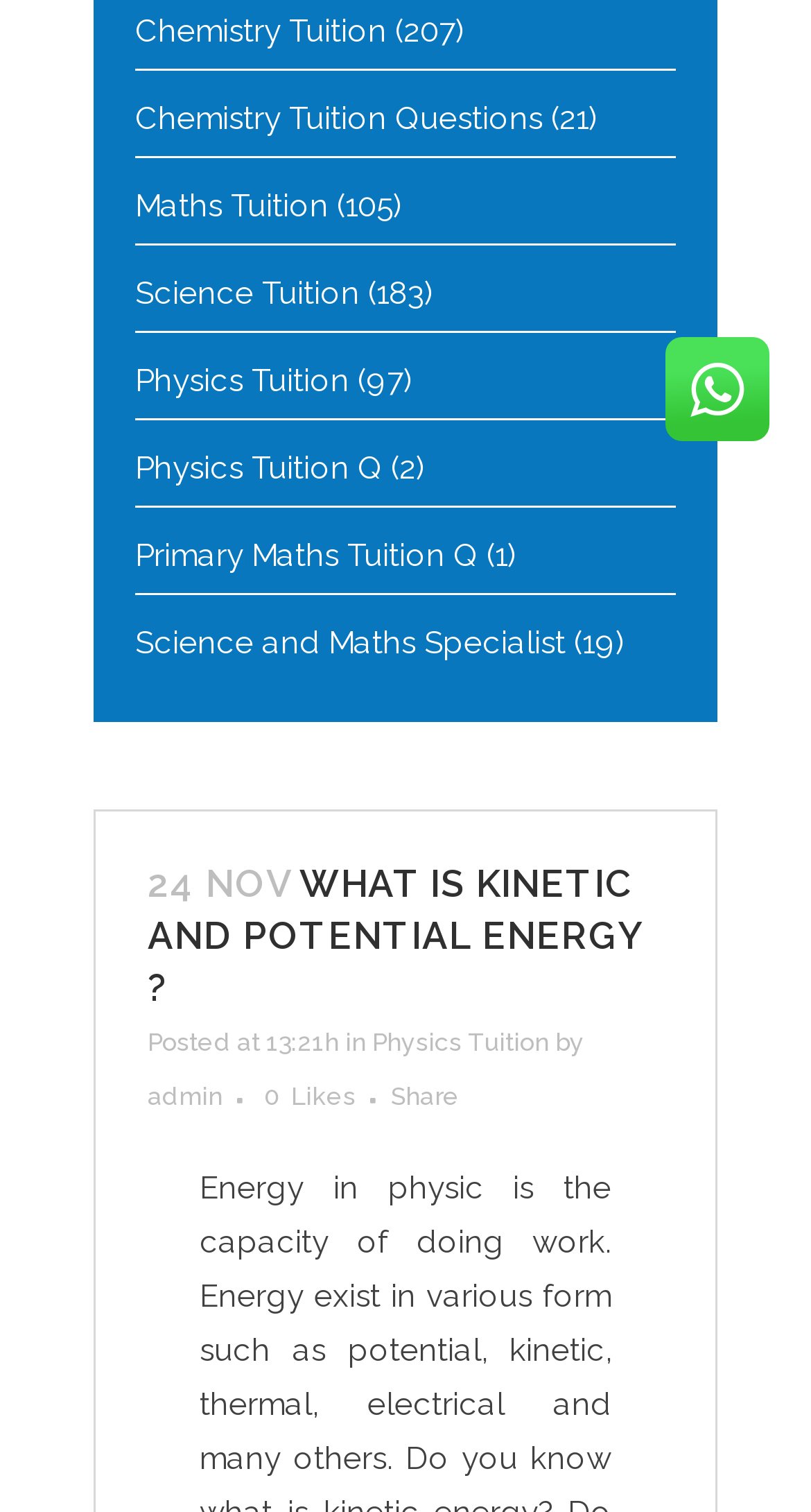Locate the UI element described by Primary Maths Tuition Q and provide its bounding box coordinates. Use the format (top-left x, top-left y, bottom-right x, bottom-right y) with all values as floating point numbers between 0 and 1.

[0.167, 0.356, 0.59, 0.38]